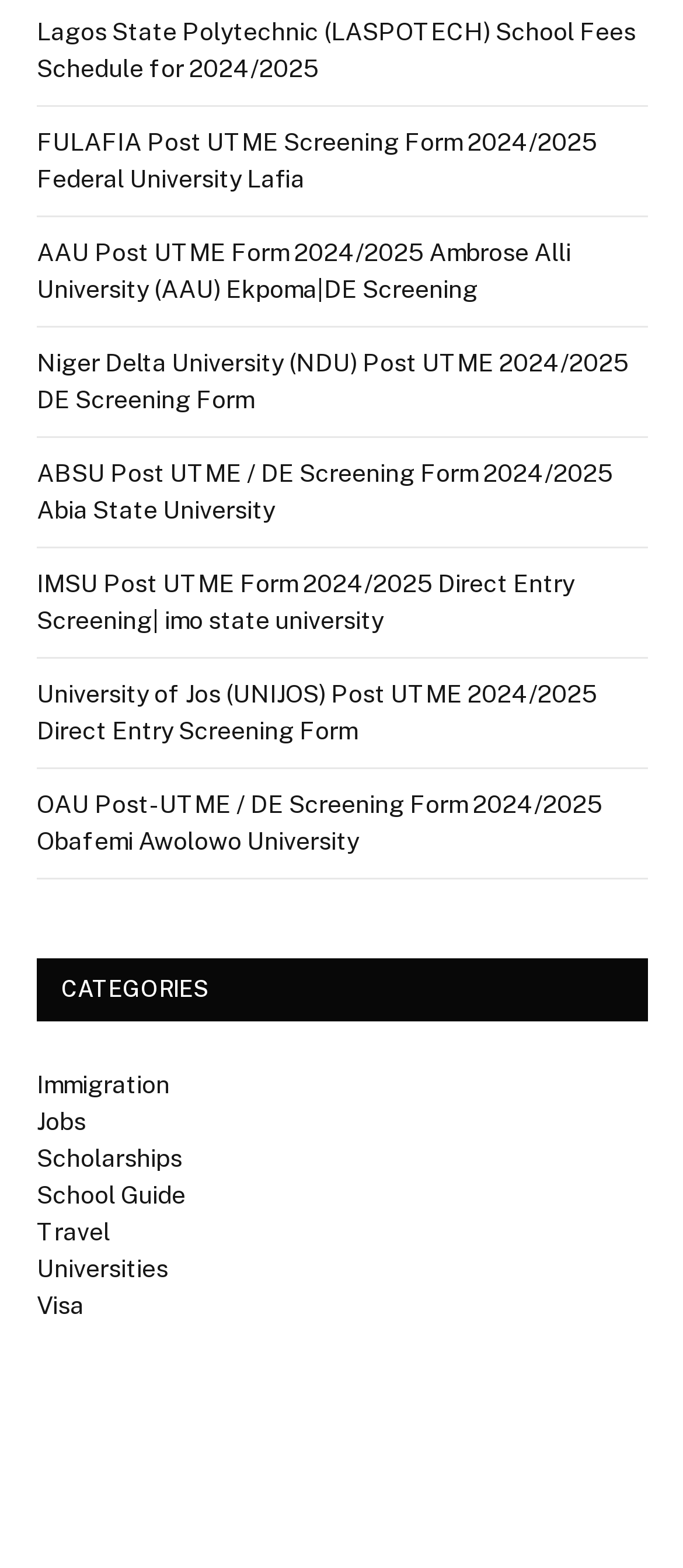Point out the bounding box coordinates of the section to click in order to follow this instruction: "Visit universities page".

[0.054, 0.799, 0.246, 0.817]